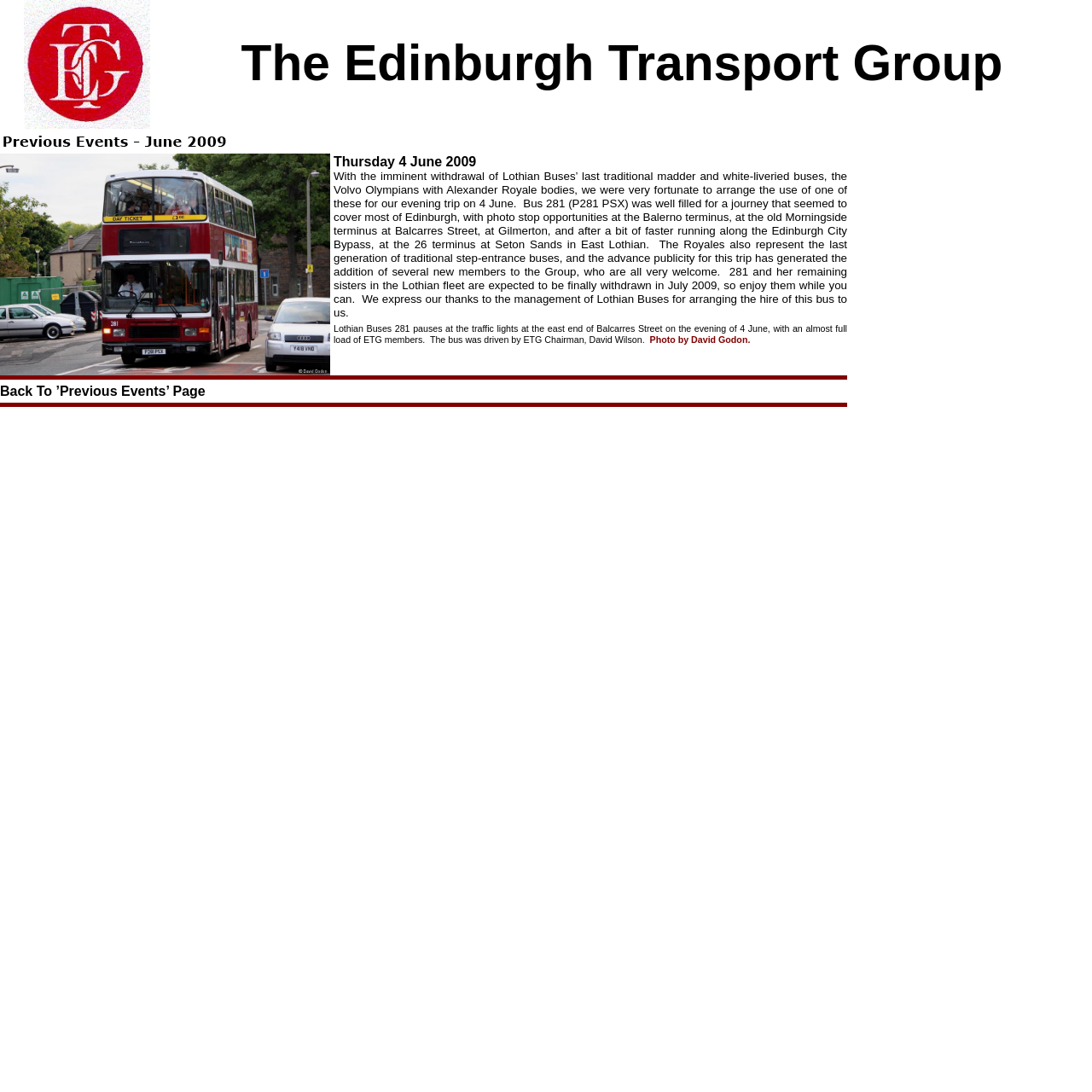Create a full and detailed caption for the entire webpage.

The webpage is about the Edinburgh Transport Group (ETG) and their event on Thursday, 4 June 2009. At the top of the page, there is an ETG logo, followed by the group's name in a large font. Below the logo, there is a table with three columns. The first column is empty, the second column contains the ETG logo again, and the third column has the group's name in a smaller font.

The main content of the page is a long paragraph describing the event. It is located in the middle of the page and takes up most of the space. The text explains that the ETG arranged a trip on a traditional bus, Volvo Olympian with Alexander Royale body, which is being withdrawn from service. The bus, numbered 281, was well-filled with ETG members and made several photo stops around Edinburgh. The event was successful, and the group thanks Lothian Buses for arranging the hire of the bus.

At the bottom of the page, there is a link to the "Previous Events" page. The link is centered and takes up the full width of the page.

There is no image on the page except for the ETG logo, which appears twice. The overall layout is simple, with a focus on the text describing the event.